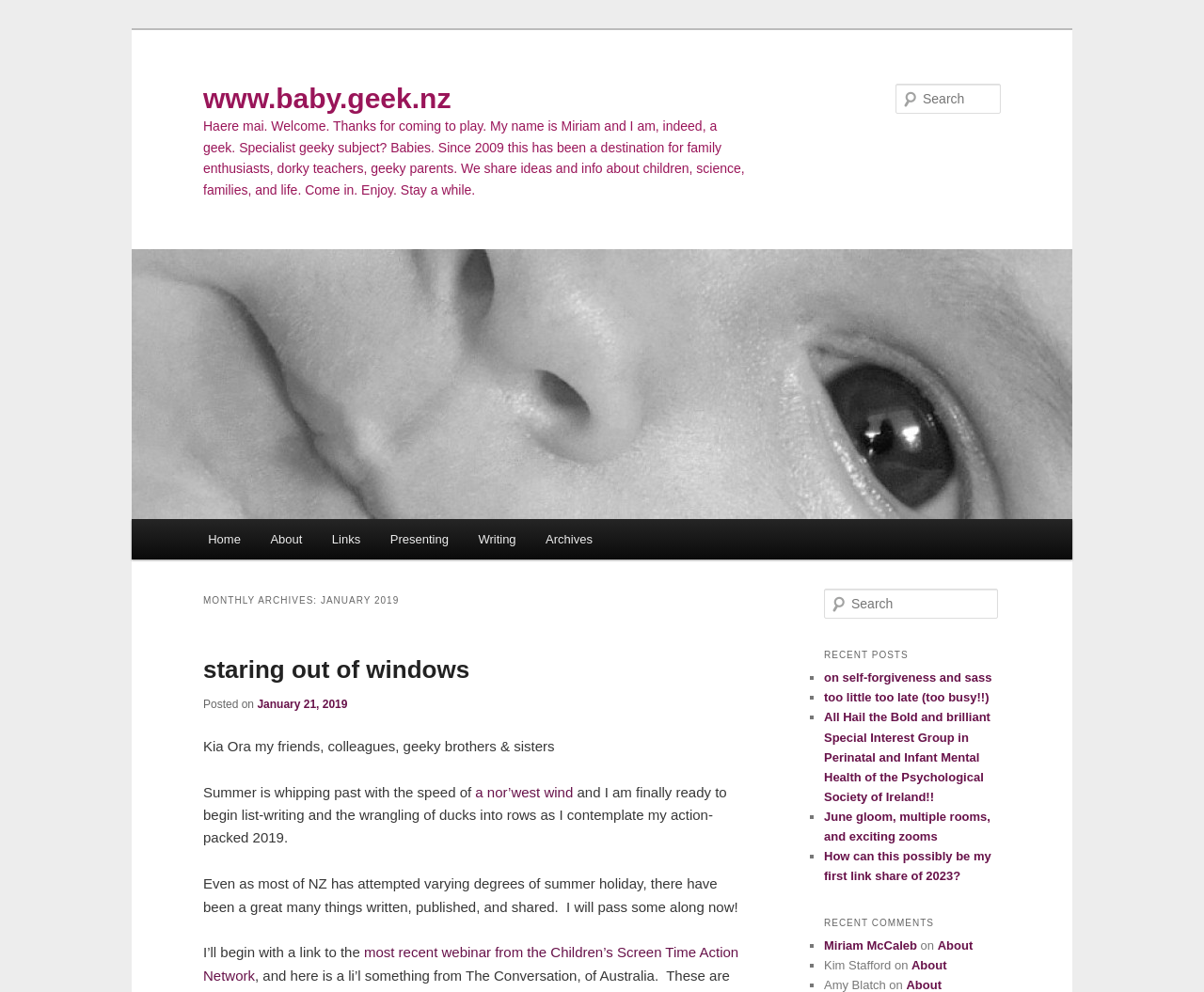Provide your answer in a single word or phrase: 
What is the title of the latest post?

staring out of windows